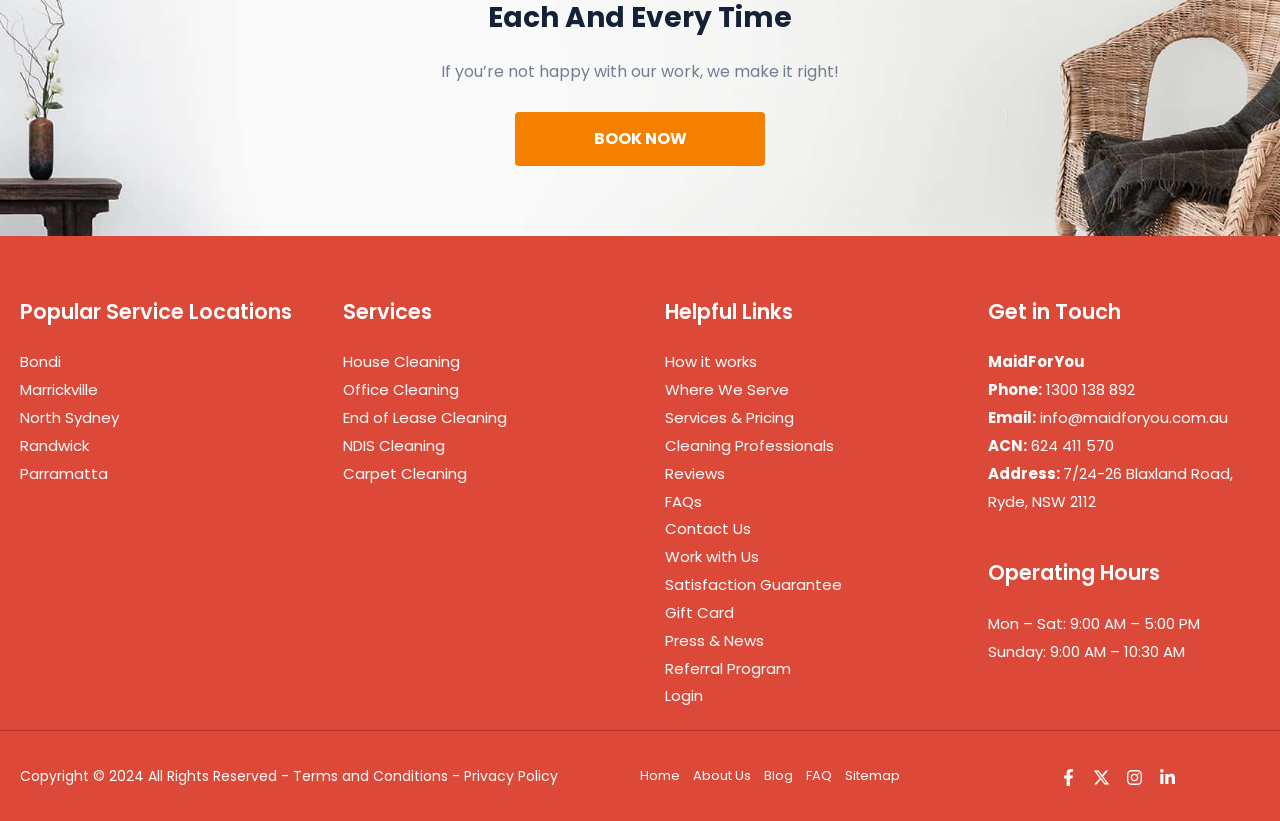Locate the bounding box coordinates of the area you need to click to fulfill this instruction: 'Follow on Facebook'. The coordinates must be in the form of four float numbers ranging from 0 to 1: [left, top, right, bottom].

[0.828, 0.936, 0.841, 0.957]